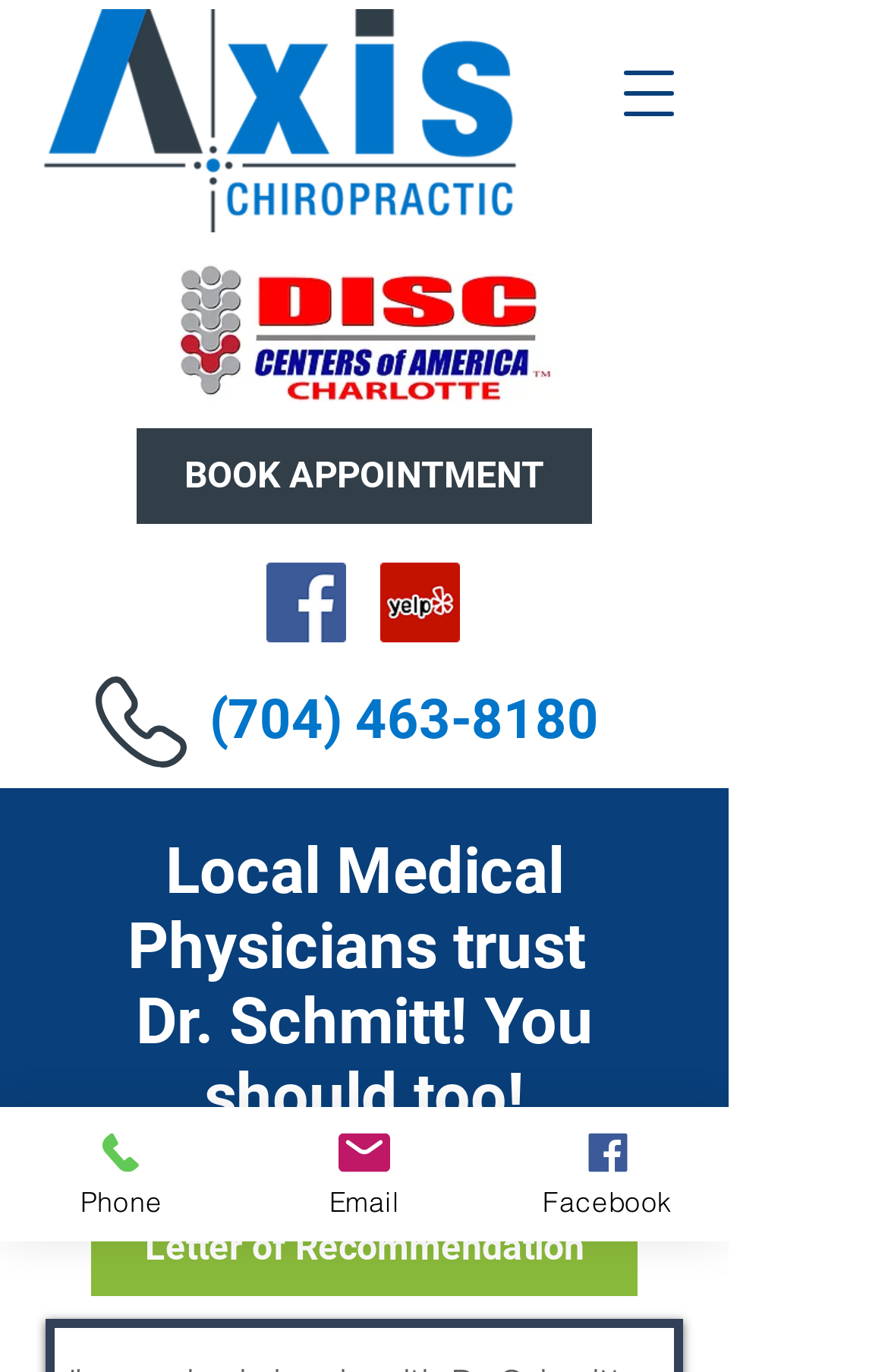Determine the bounding box for the UI element described here: "Letter of Recommendation".

[0.103, 0.875, 0.718, 0.945]